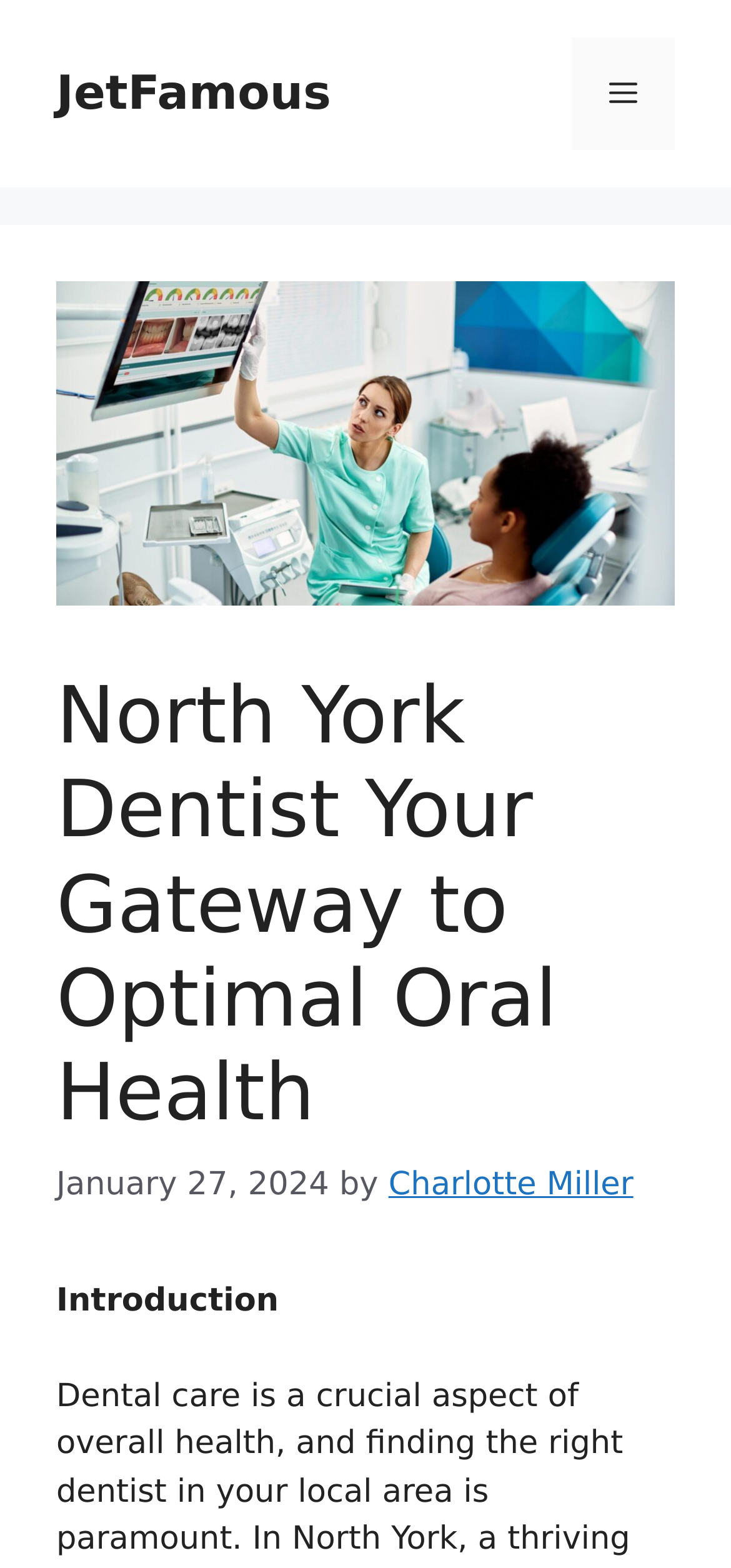What is the purpose of the button?
Look at the image and respond with a single word or a short phrase.

Menu